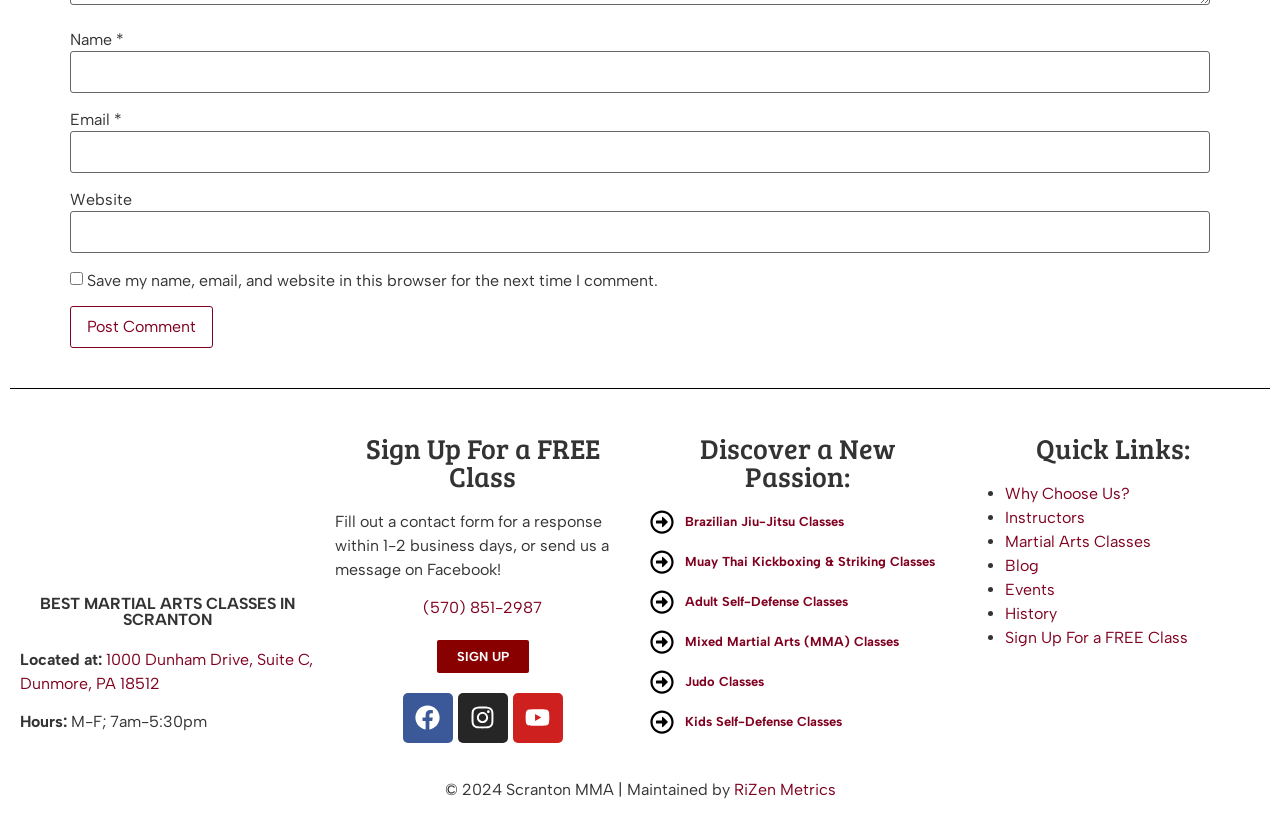Can you determine the bounding box coordinates of the area that needs to be clicked to fulfill the following instruction: "Click the 'Brazilian Jiu-Jitsu Classes' link"?

[0.508, 0.616, 0.738, 0.645]